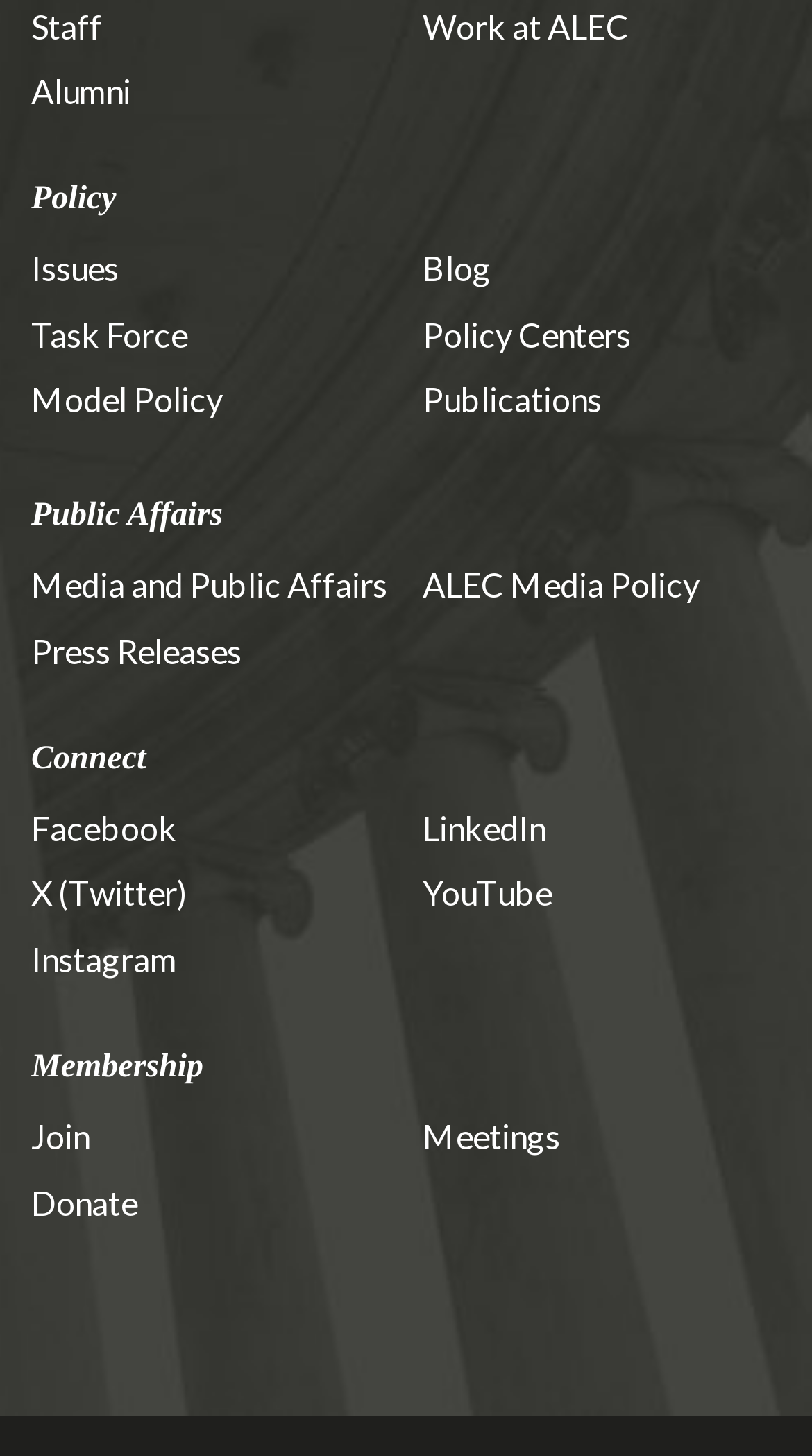Provide a brief response using a word or short phrase to this question:
What type of organization is ALEC?

Policy organization